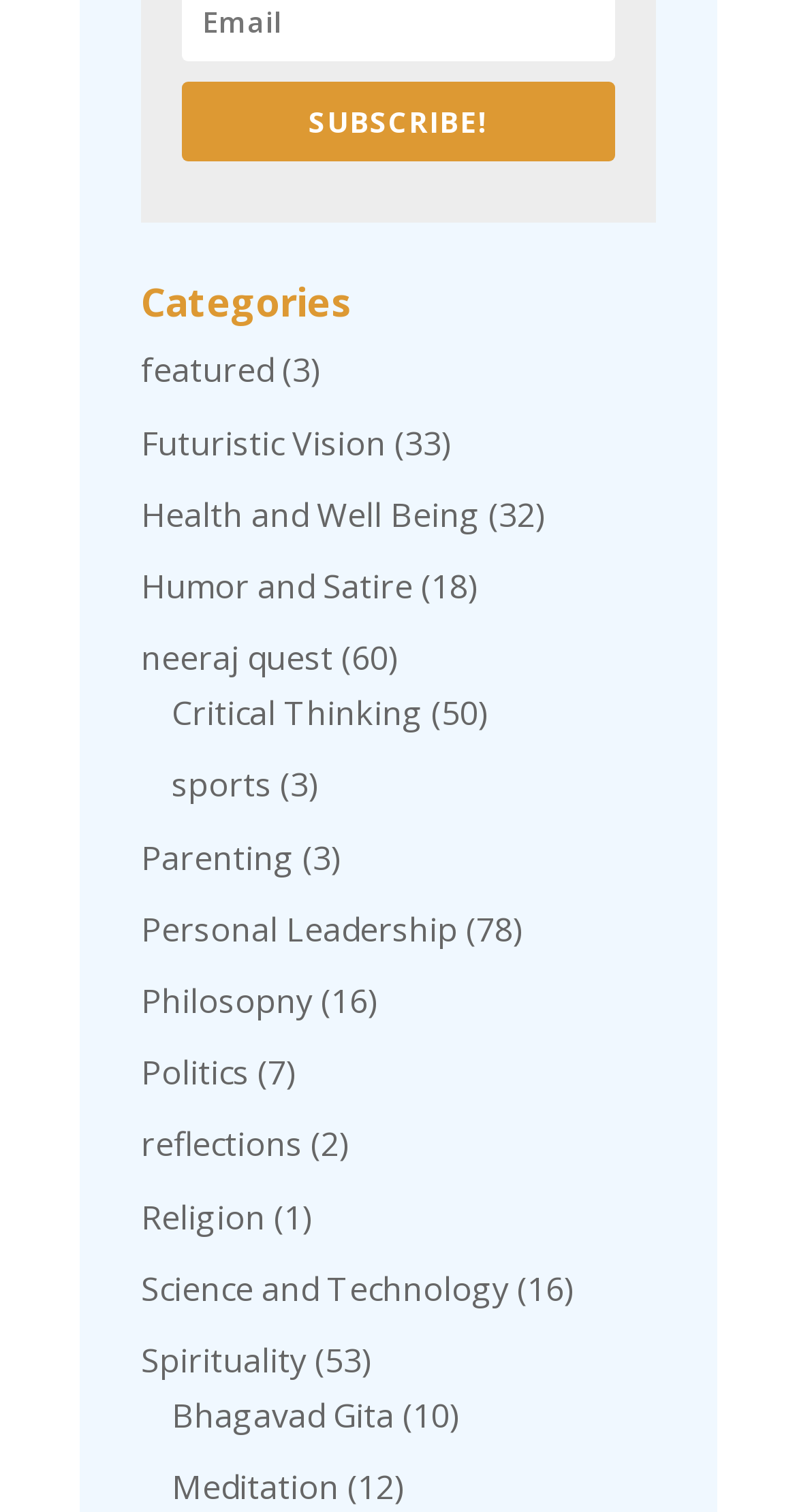Please mark the clickable region by giving the bounding box coordinates needed to complete this instruction: "View 'Futuristic Vision' category".

[0.177, 0.278, 0.485, 0.307]